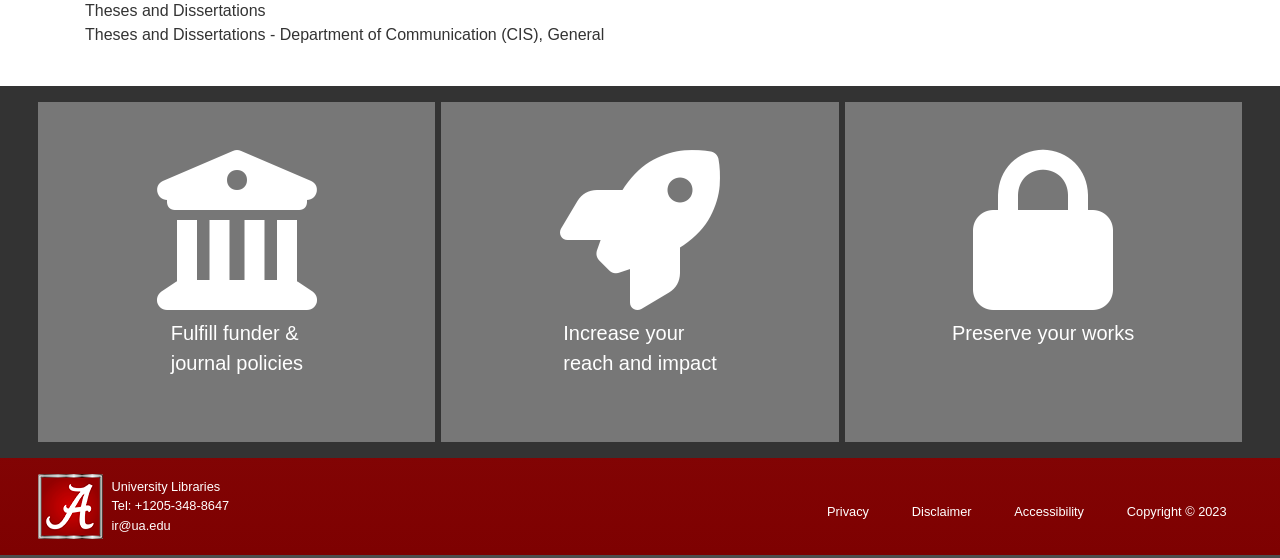Find the bounding box of the UI element described as: "ir@ua.edu". The bounding box coordinates should be given as four float values between 0 and 1, i.e., [left, top, right, bottom].

[0.087, 0.924, 0.179, 0.958]